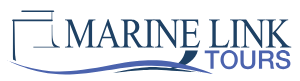What is the focus of Marine Link Tours' branding?
From the details in the image, answer the question comprehensively.

The focus of Marine Link Tours' branding is marine adventures because the logo showcases a nautical theme, including a stylized wave design, and the text 'MARINE LINK' is prominently displayed, signifying a focus on marine-based travel experiences.